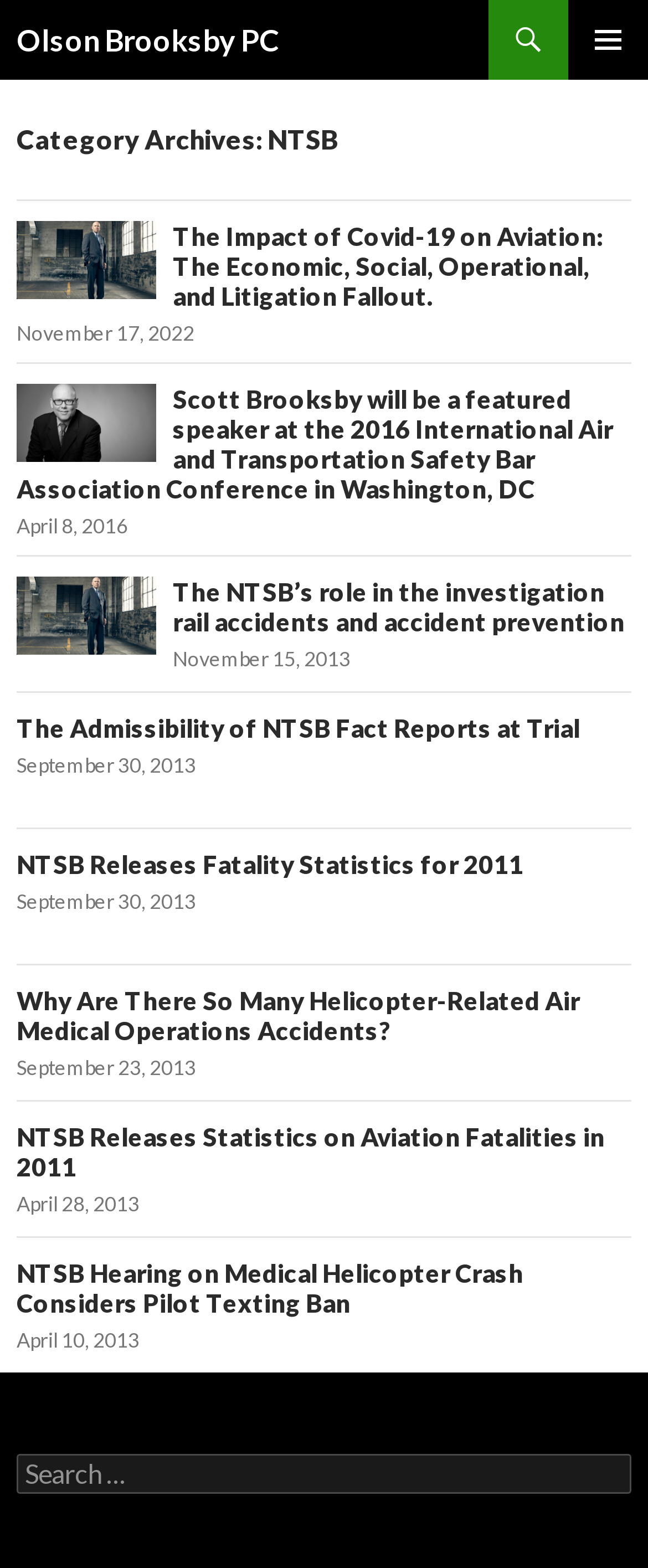Please find the bounding box coordinates of the section that needs to be clicked to achieve this instruction: "Check the category archives".

[0.026, 0.076, 0.974, 0.102]